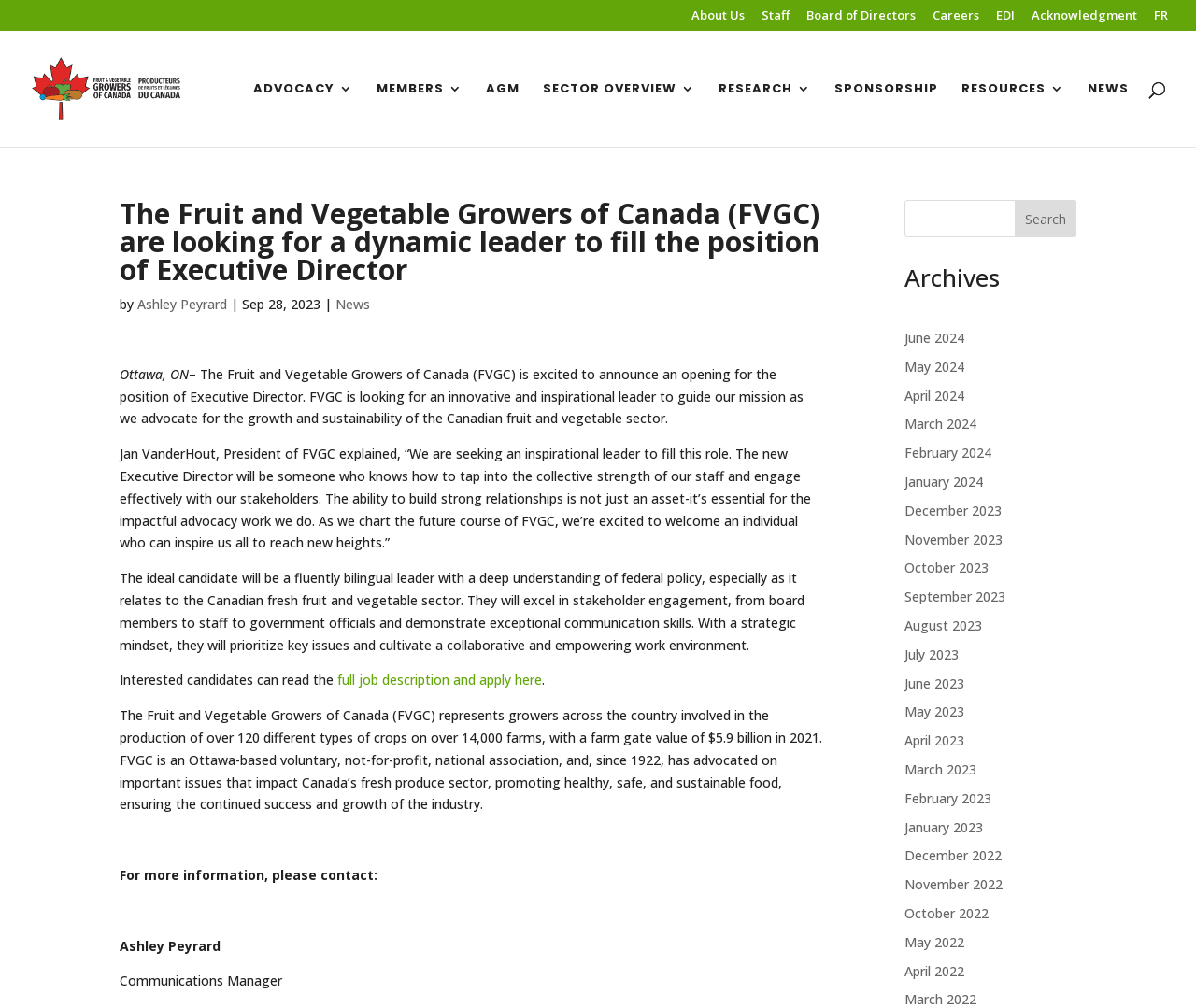Please provide the bounding box coordinates for the element that needs to be clicked to perform the instruction: "Search for something". The coordinates must consist of four float numbers between 0 and 1, formatted as [left, top, right, bottom].

[0.053, 0.03, 0.953, 0.032]